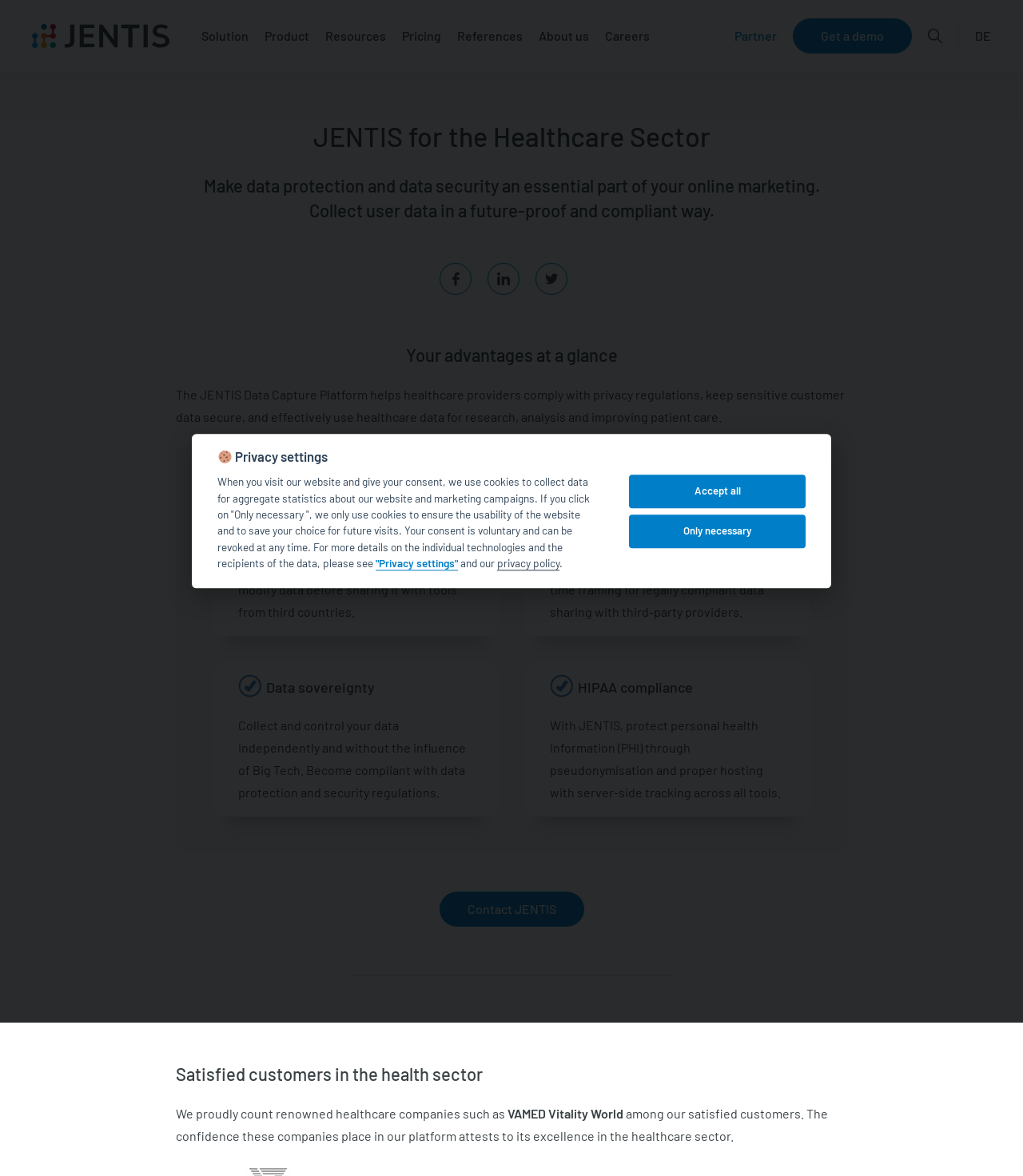Identify the bounding box coordinates of the element to click to follow this instruction: 'Go to Health'. Ensure the coordinates are four float values between 0 and 1, provided as [left, top, right, bottom].

[0.384, 0.188, 0.42, 0.2]